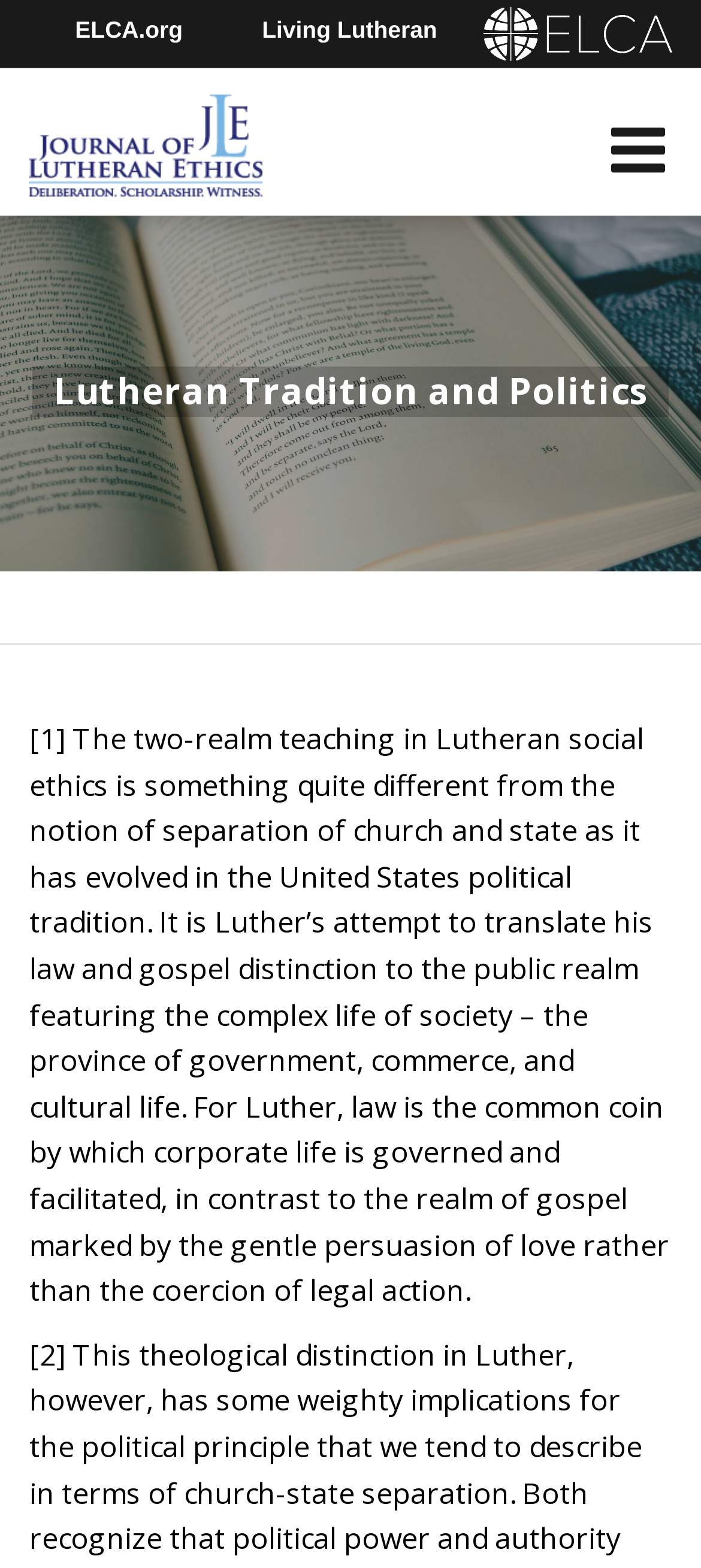How many paragraphs of text are there? Based on the screenshot, please respond with a single word or phrase.

1